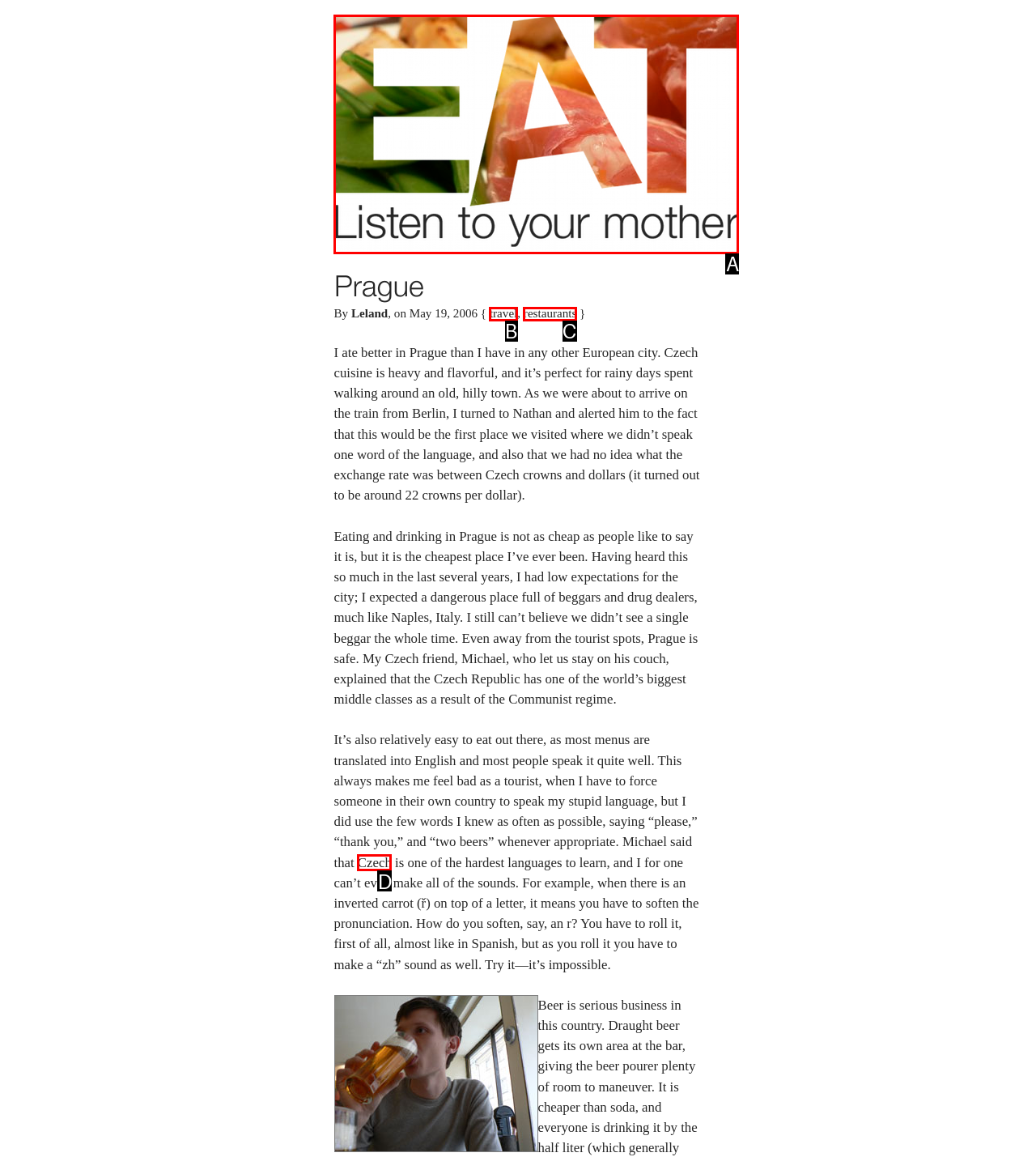Point out the HTML element that matches the following description: restaurants
Answer with the letter from the provided choices.

C